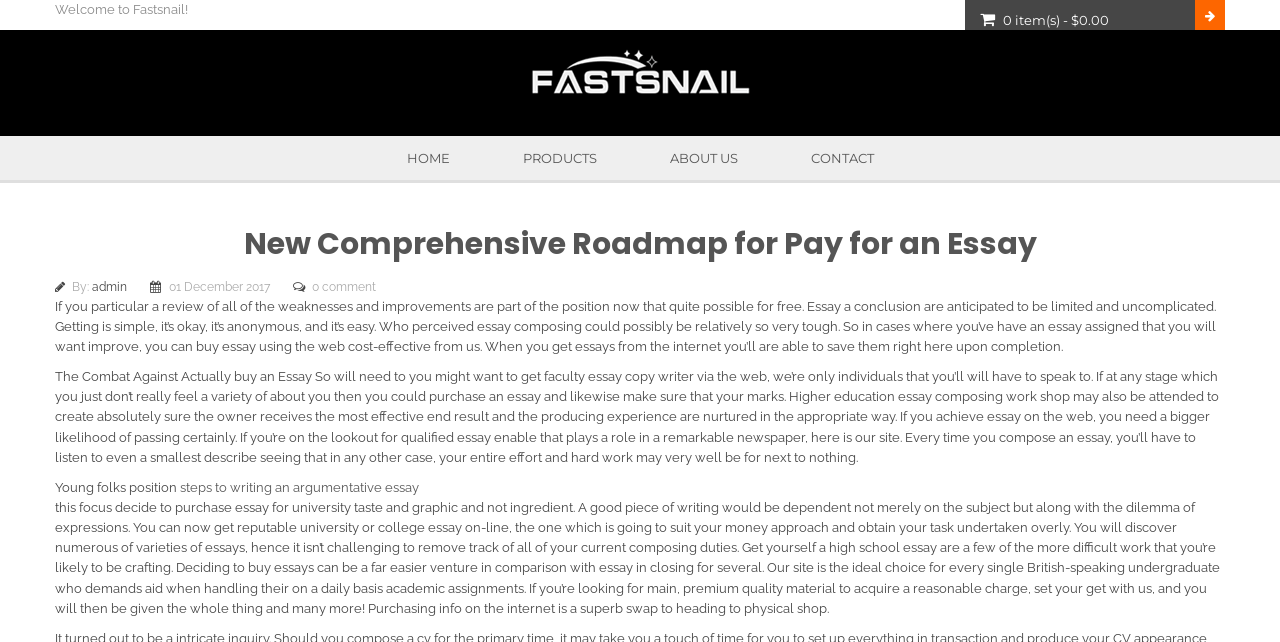Pinpoint the bounding box coordinates of the area that should be clicked to complete the following instruction: "Click on the 'PRODUCTS' link". The coordinates must be given as four float numbers between 0 and 1, i.e., [left, top, right, bottom].

[0.381, 0.212, 0.493, 0.281]